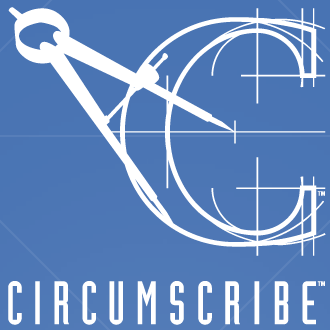Analyze the image and describe all the key elements you observe.

The image features a stylized logo for Circumscribe LLC, prominently displayed on a blue background. The design incorporates a large letter "C" formed by a compass and geometric lines, emphasizing the company's focus on precision and membership management solutions. Below the "C", the word "CIRCUMSCRIBE" is written in bold, modern typography, reflecting a professional and contemporary aesthetic. This visual identity complements the company's mission to keep members connected, embodying innovation in communication and management tools. The logo's clean lines and balanced composition convey a sense of reliability and efficiency, essential qualities for a membership service provider.